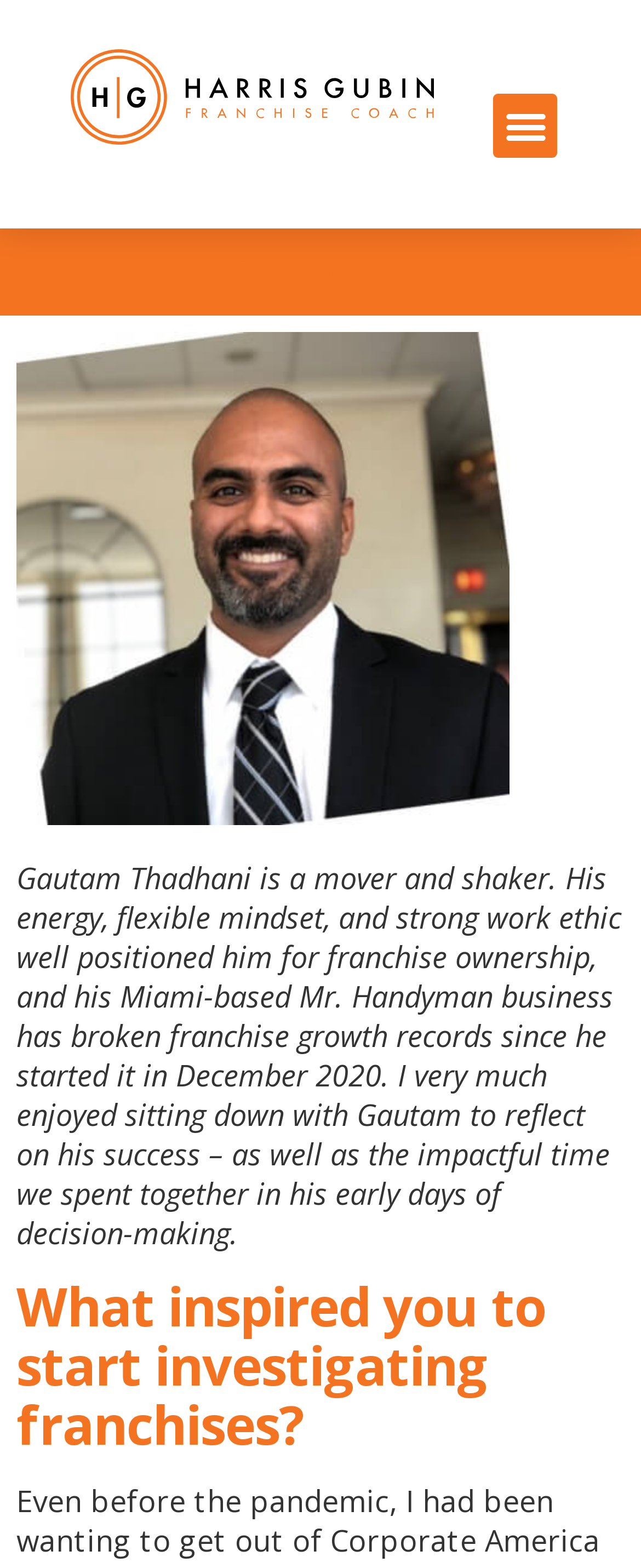Look at the image and give a detailed response to the following question: What is the topic of the conversation between Gautam and the author?

The topic of the conversation between Gautam and the author can be inferred from the static text element, which mentions that the author sat down with Gautam to reflect on his success.